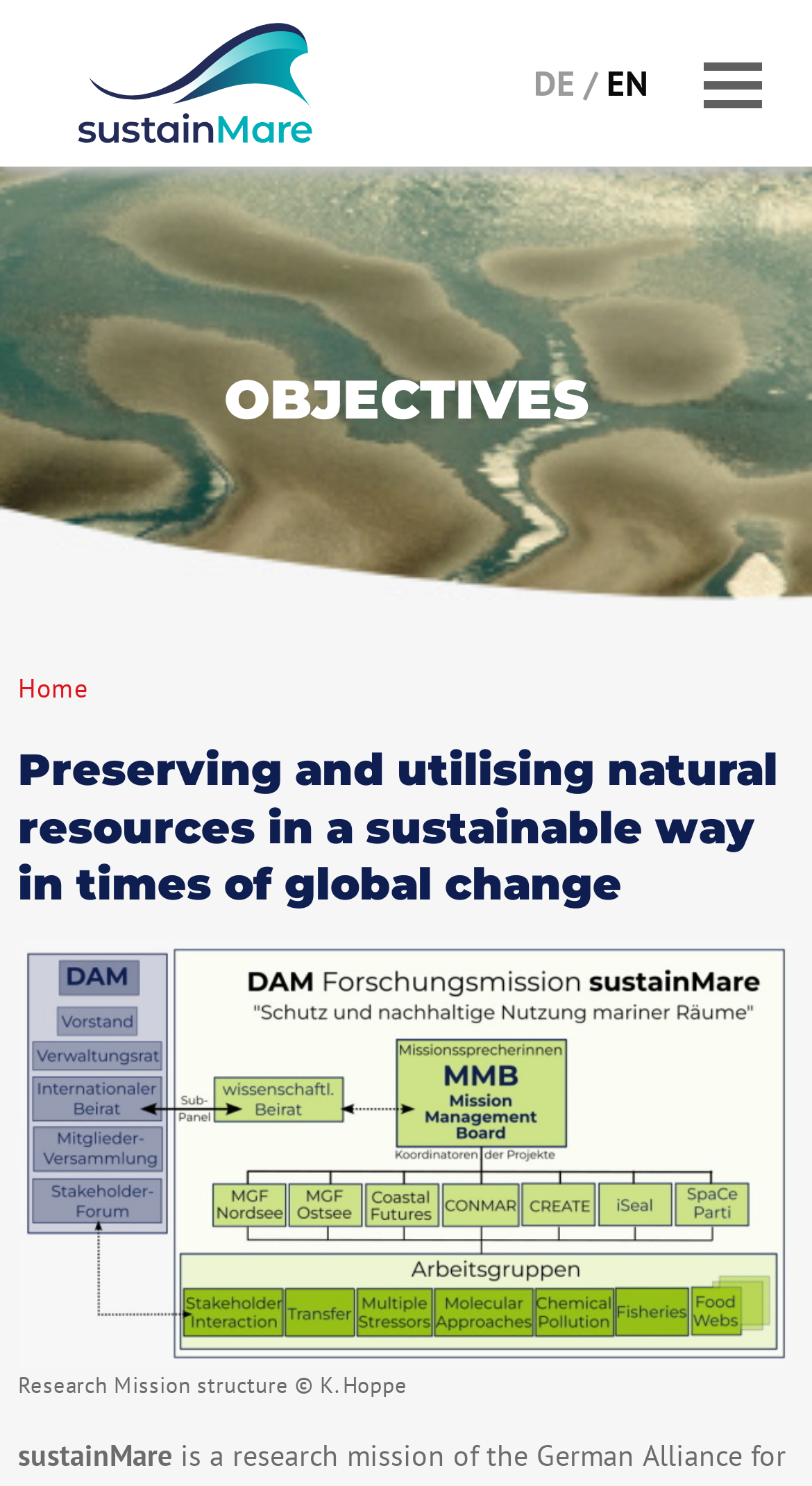Determine the bounding box coordinates (top-left x, top-left y, bottom-right x, bottom-right y) of the UI element described in the following text: 00:00 00:00

None